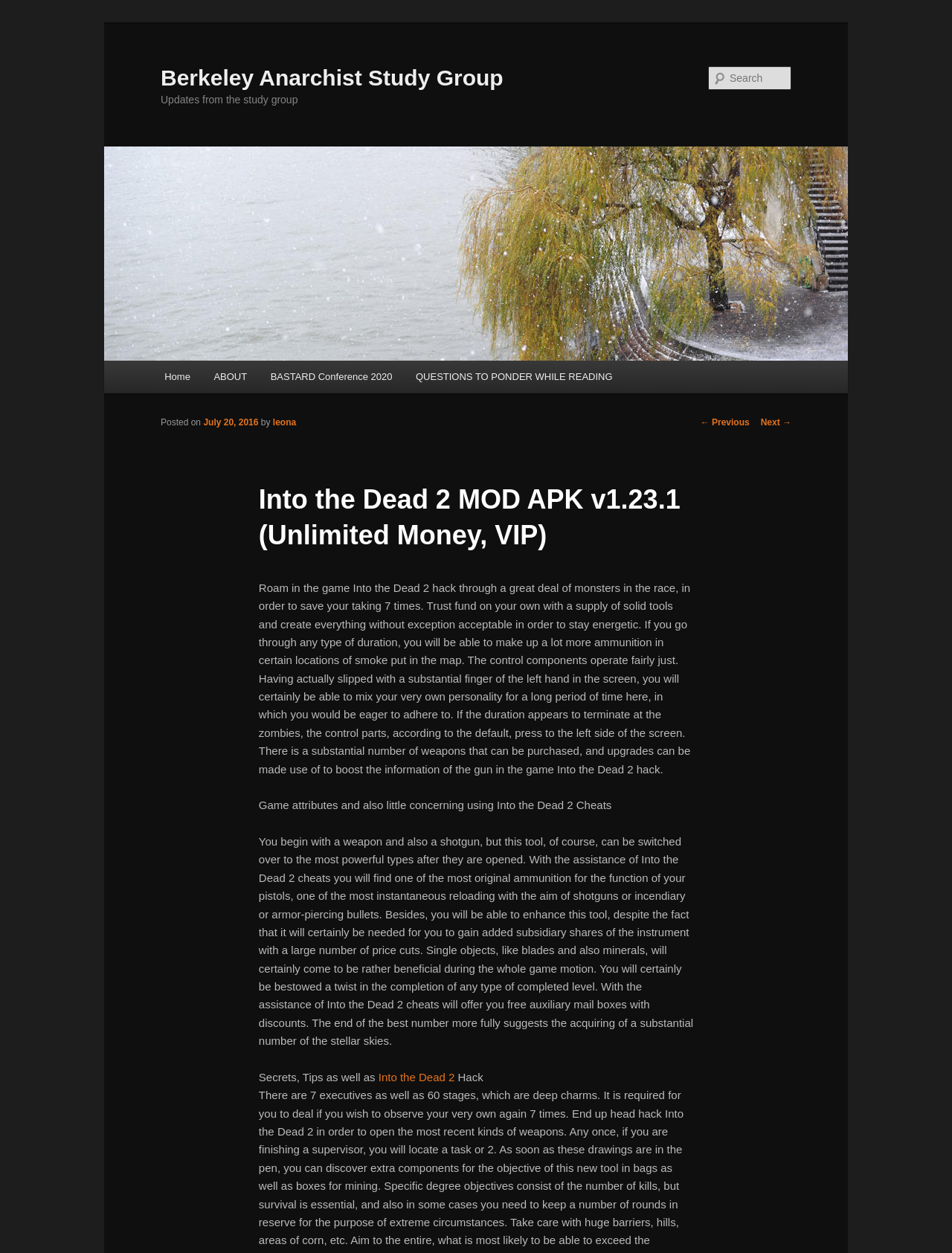What is the date of the post?
Please answer the question with as much detail as possible using the screenshot.

I found the answer by looking at the link element with the text 'July 20, 2016' which is located in the middle of the webpage, and assuming that it is the date of the post.